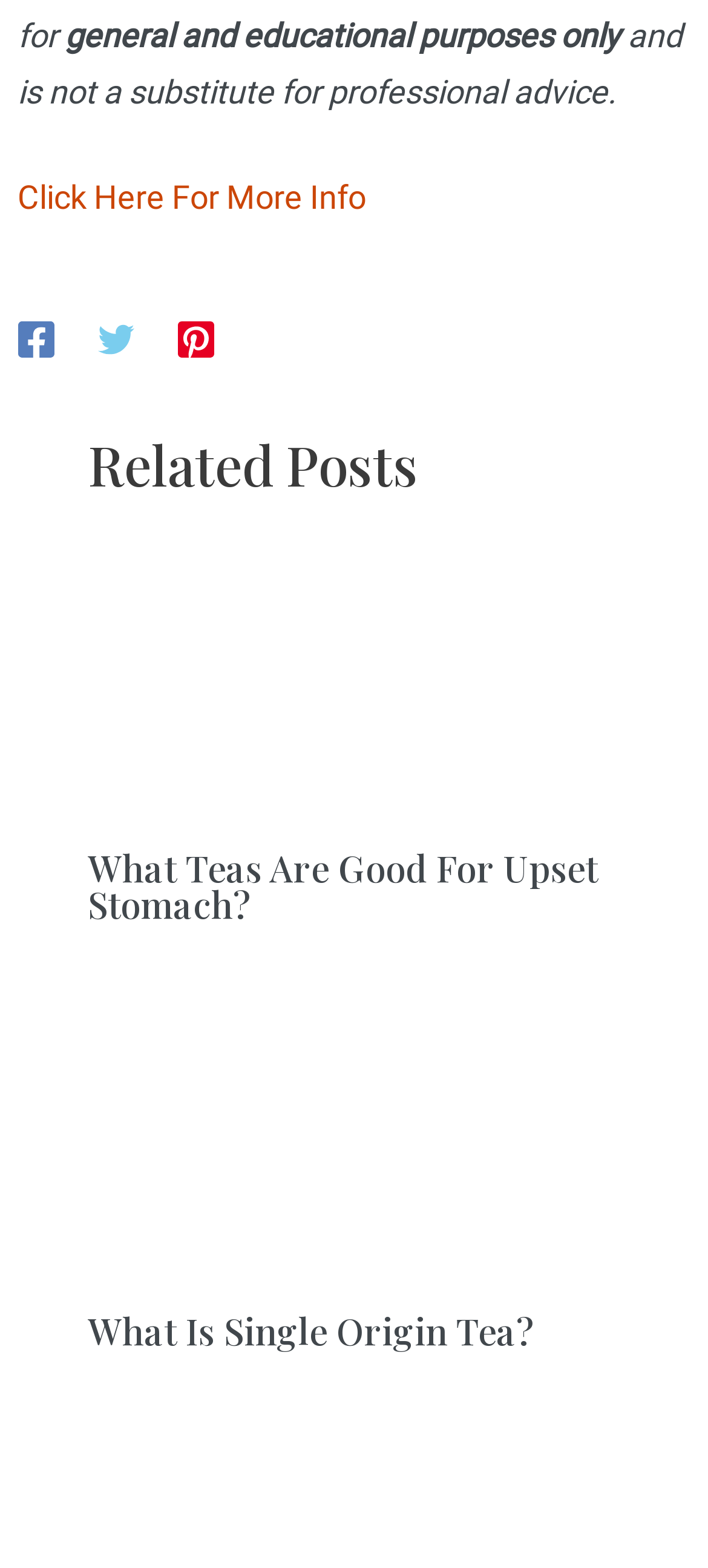Identify the bounding box coordinates of the clickable section necessary to follow the following instruction: "Click on Pinterest". The coordinates should be presented as four float numbers from 0 to 1, i.e., [left, top, right, bottom].

[0.251, 0.203, 0.302, 0.229]